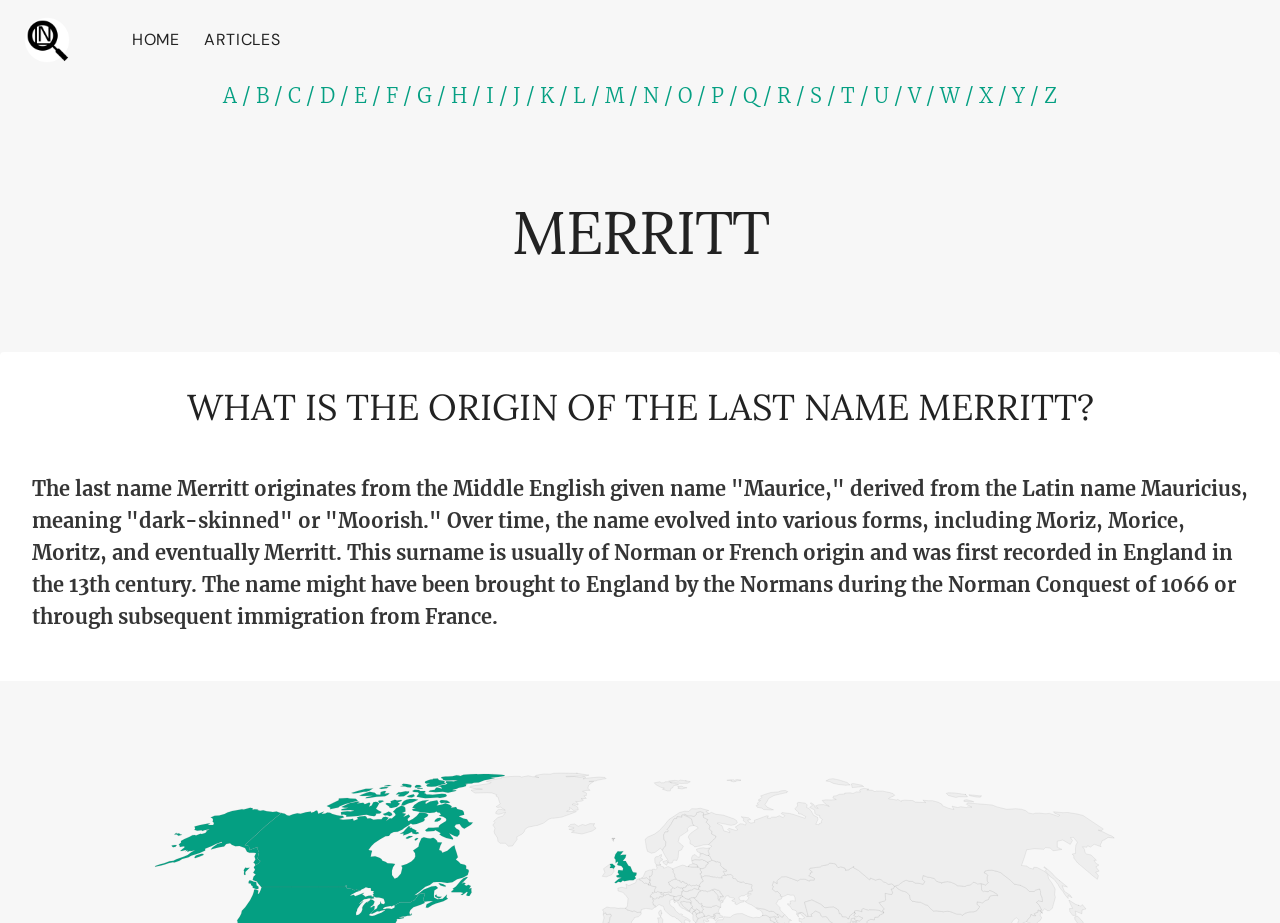Generate a detailed explanation of the webpage's features and information.

The webpage is about the origin of the last name Merritt, with a focus on its meaning and genealogy insights. At the top, there is a link to "Last Name Meanings" accompanied by an image, and a primary navigation menu with links to "HOME" and "ARTICLES". 

Below the navigation menu, there is an alphabetical list of links from "A" to "Z", with each letter separated by a static text element containing a forward slash. 

Further down, there is a heading "MERRITT" in a larger font size, followed by a subheading "WHAT IS THE ORIGIN OF THE LAST NAME MERRITT?" in a slightly smaller font size. 

Below the subheading, there is a block of text that explains the origin of the last name Merritt, stating that it comes from the Middle English given name "Maurice", derived from the Latin name Mauricius, meaning "dark-skinned" or "Moorish". The text also mentions that the name evolved over time, is usually of Norman or French origin, and was first recorded in England in the 13th century.